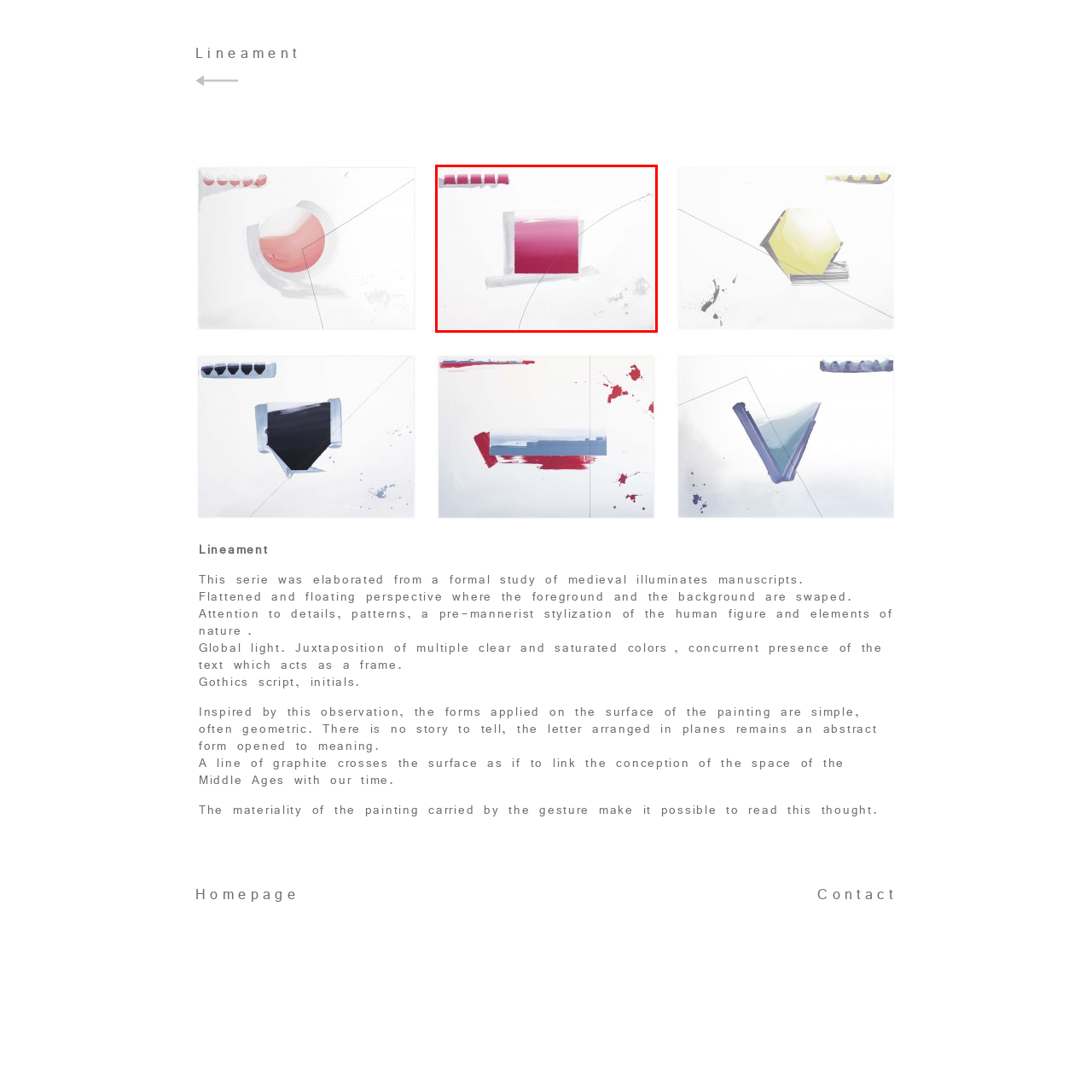Describe extensively the image that is situated inside the red border.

The image titled "Linéament 02, 2016" features an abstract composition characterized by a vibrant gradient of pink that transitions from deep to lighter hues, set against a stark white background. The central element is a solid pink square, surrounded by lighter brush strokes of white, creating a dynamic interplay between the colors. In addition to the central square, there are five smaller rectangular shapes in varying shades of pink aligned at the top of the image, adding a layer of depth and contrast. The overall composition reflects a modern aesthetic that combines simplicity with complexity, inviting viewers to explore the relationship between color, form, and space. It is part of a series that draws inspiration from historical manuscripts, emphasizing detail and stylization in its visual language.